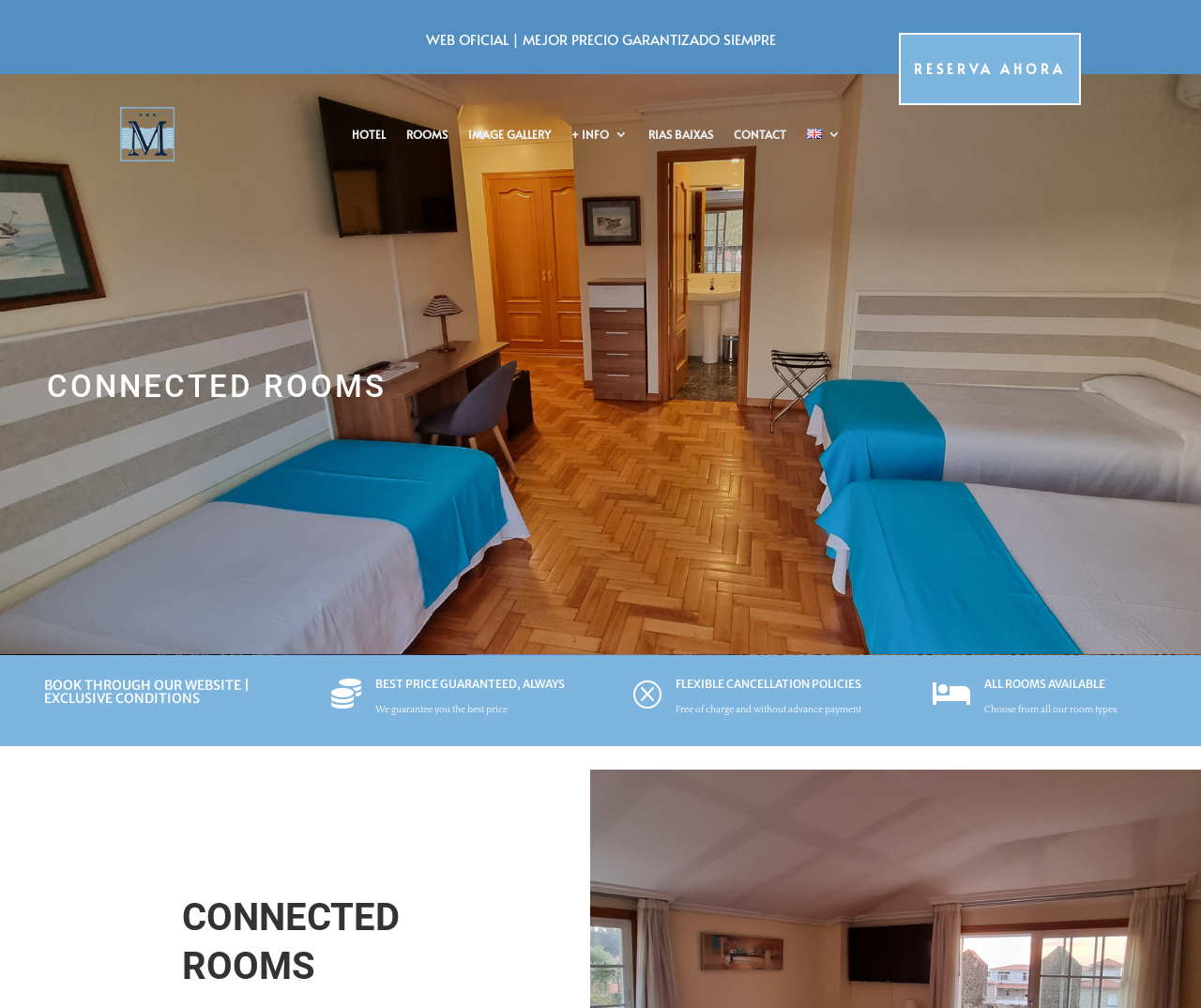Please identify the bounding box coordinates of the region to click in order to complete the given instruction: "Click on the 'HOTEL' link". The coordinates should be four float numbers between 0 and 1, i.e., [left, top, right, bottom].

[0.293, 0.097, 0.321, 0.168]